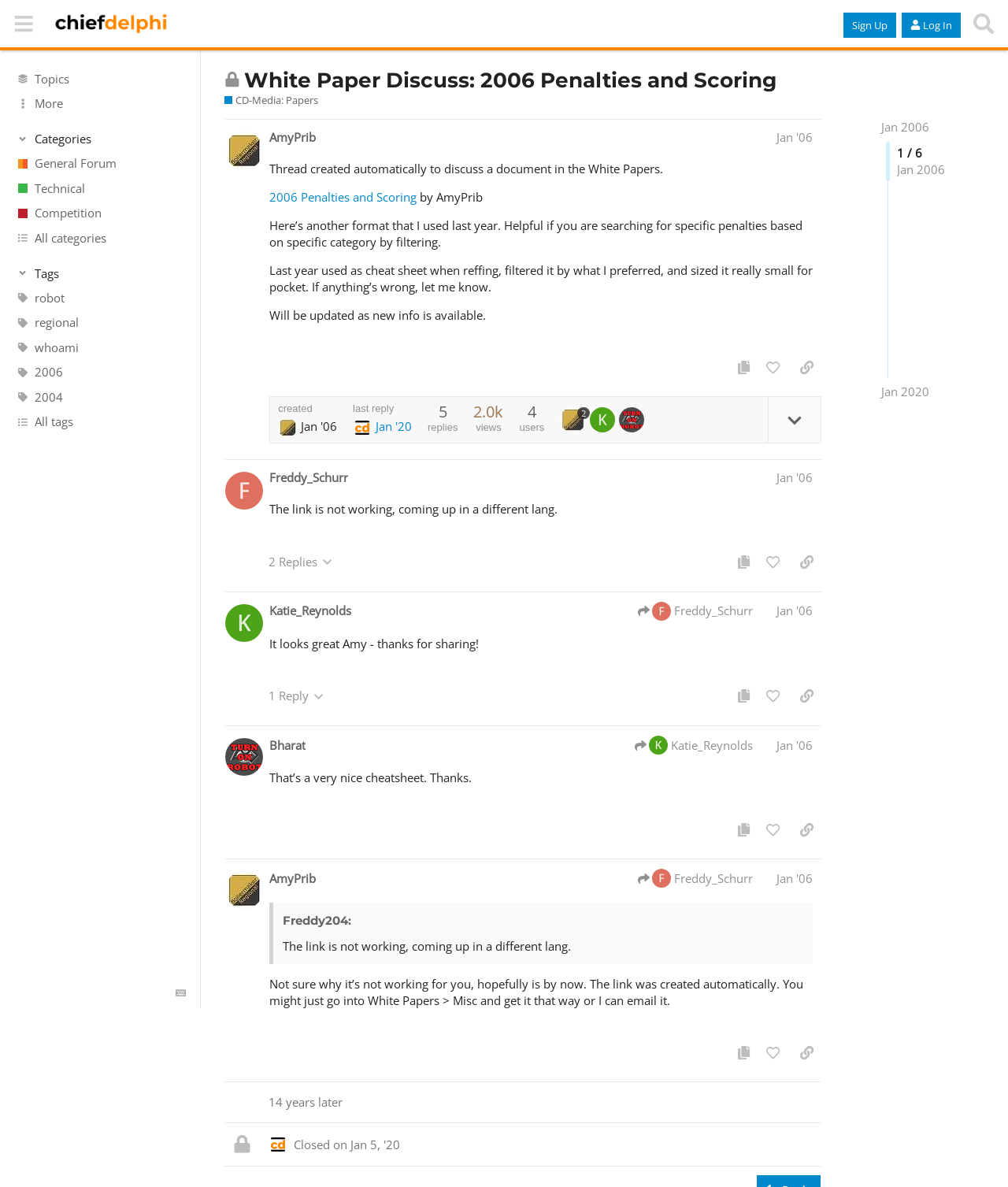Please provide the bounding box coordinates for the element that needs to be clicked to perform the instruction: "Click the 'Log In' button". The coordinates must consist of four float numbers between 0 and 1, formatted as [left, top, right, bottom].

[0.894, 0.01, 0.953, 0.032]